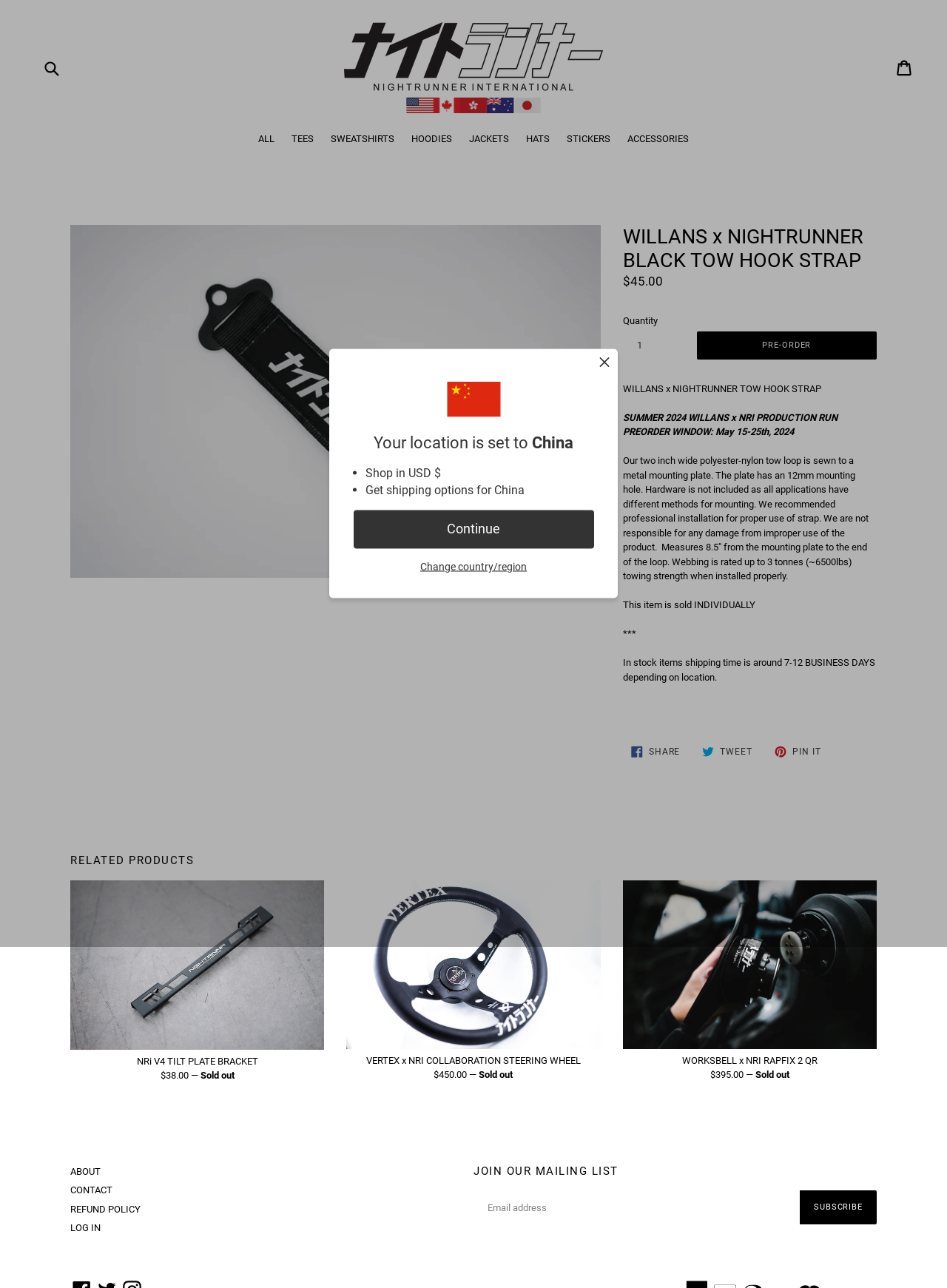Give a comprehensive overview of the webpage, including key elements.

This webpage is an e-commerce product page for the WILLANS x NIGHTRUNNER TOW HOOK STRAP. At the top, there is a notification bar with a dismiss button, informing users that their location is set to China and providing options to shop in USD, get shipping options, and change their country or region.

Below the notification bar, there is a search bar and a navigation menu with links to different categories, such as ALL, TEES, SWEATSHIRTS, and ACCESSORIES. The NIGHTRUNNER INTERNATIONAL logo is also present in this section.

The main content of the page is dedicated to the product, featuring a large image of the WILLANS x NIGHTRUNNER BLACK TOW HOOK STRAP. The product name and description are displayed prominently, along with the regular price of $45.00. Users can select the quantity they want to purchase and click the PRE-ORDER button.

Below the product information, there is a section with details about the product, including its features, recommended professional installation, and measures. There are also social media links to share the product on Facebook, Twitter, and Pinterest.

Further down the page, there is a section titled RELATED PRODUCTS, showcasing three products with images, names, and prices. These products are NRi V4 TILT PLATE BRACKET, VERTEX x NRI COLLABORATION STEERING WHEEL, and WORKSBELL x NRI RAPFIX 2 QR.

At the bottom of the page, there are links to ABOUT, CONTACT, REFUND POLICY, and LOG IN, as well as a section to join the mailing list.